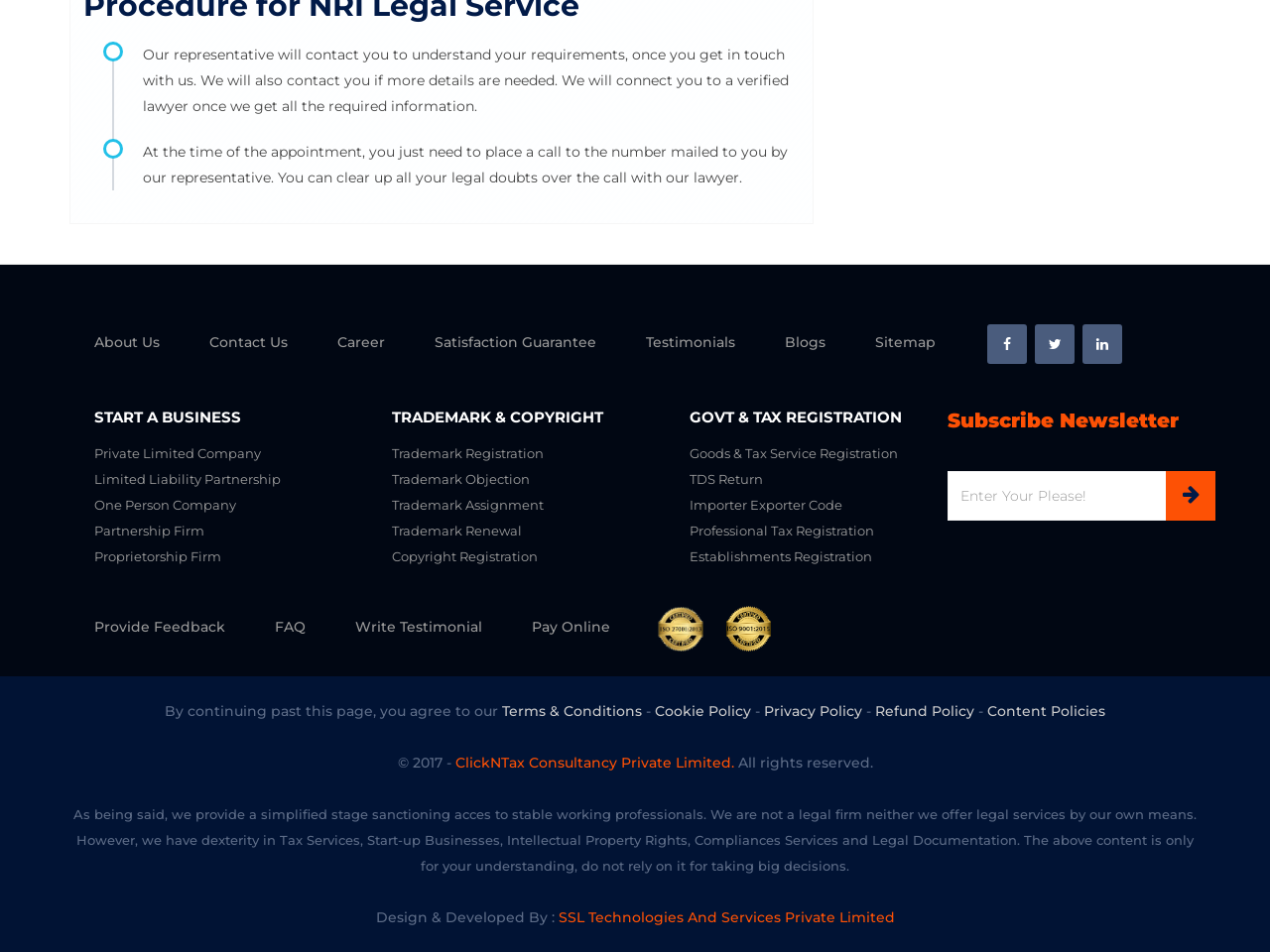Please identify the bounding box coordinates of the area that needs to be clicked to fulfill the following instruction: "Click on 'About Us'."

[0.074, 0.35, 0.126, 0.368]